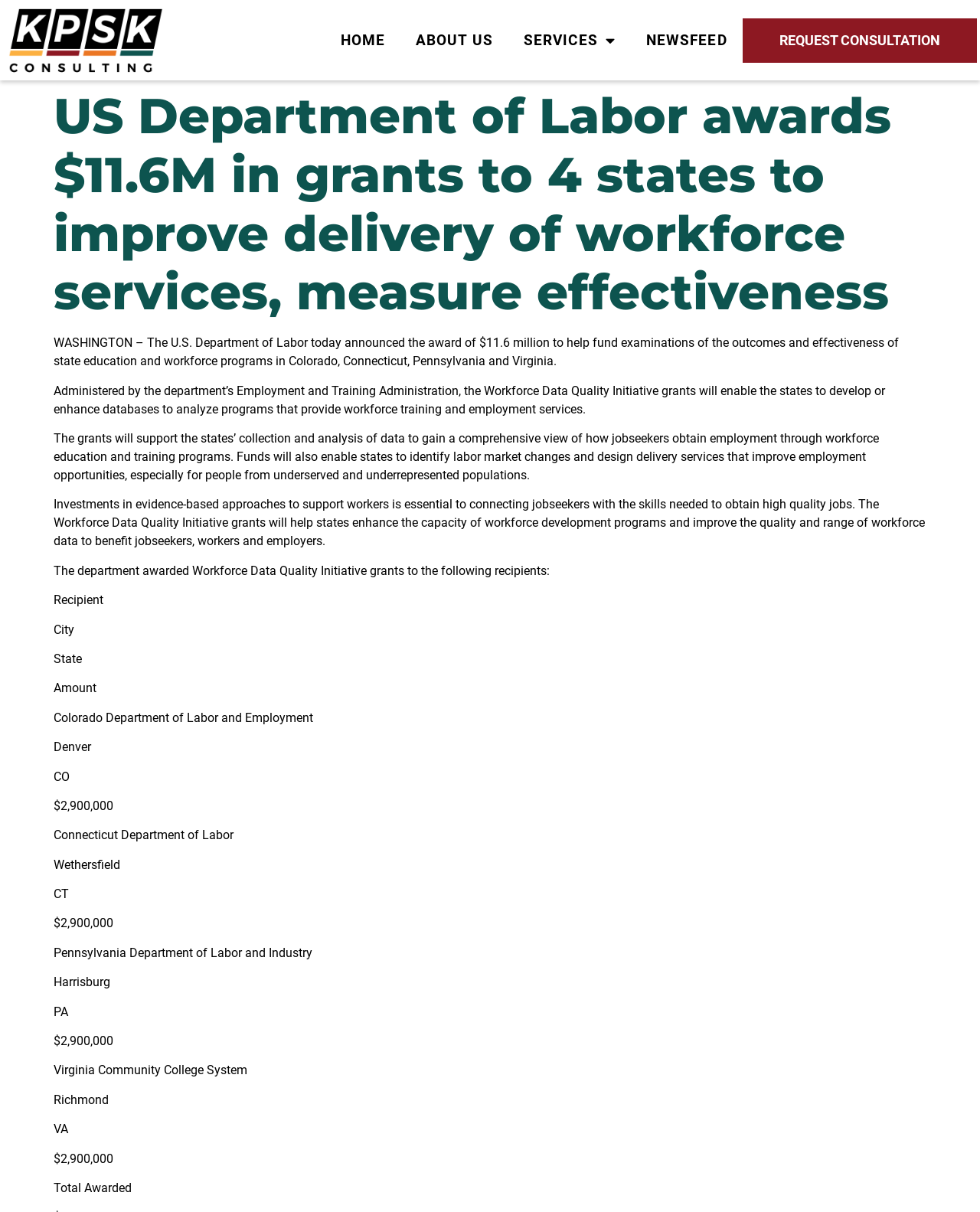Please respond in a single word or phrase: 
What is the purpose of the Workforce Data Quality Initiative grants?

To improve delivery of workforce services